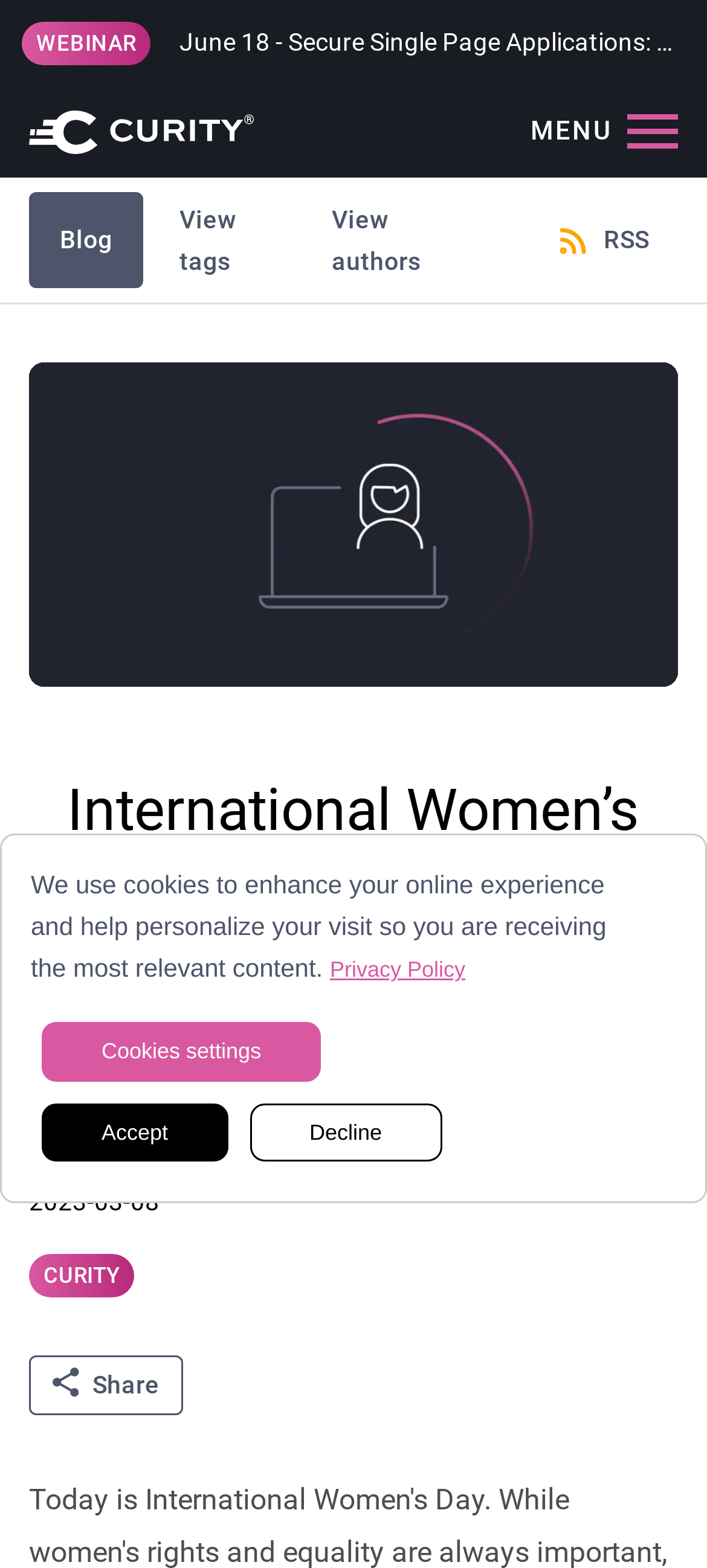Please answer the following question using a single word or phrase: 
What is the topic of the blog post?

International Women's Day